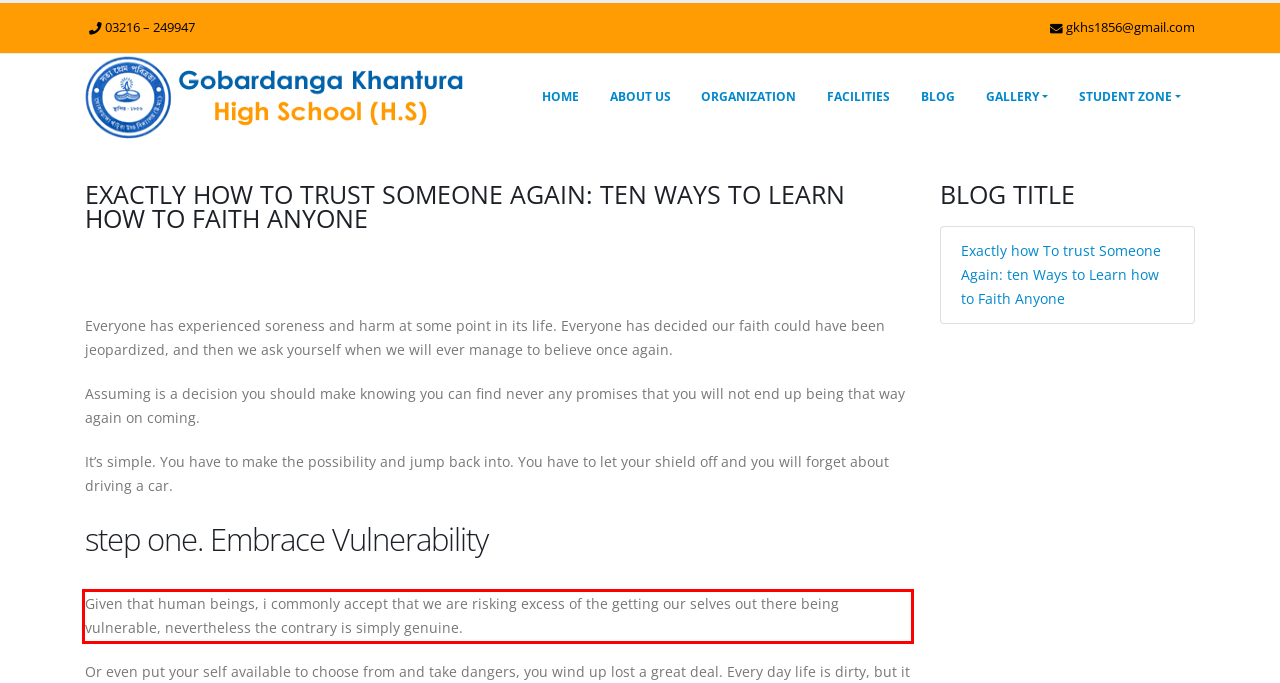Please look at the webpage screenshot and extract the text enclosed by the red bounding box.

Given that human beings, i commonly accept that we are risking excess of the getting our selves out there being vulnerable, nevertheless the contrary is simply genuine.